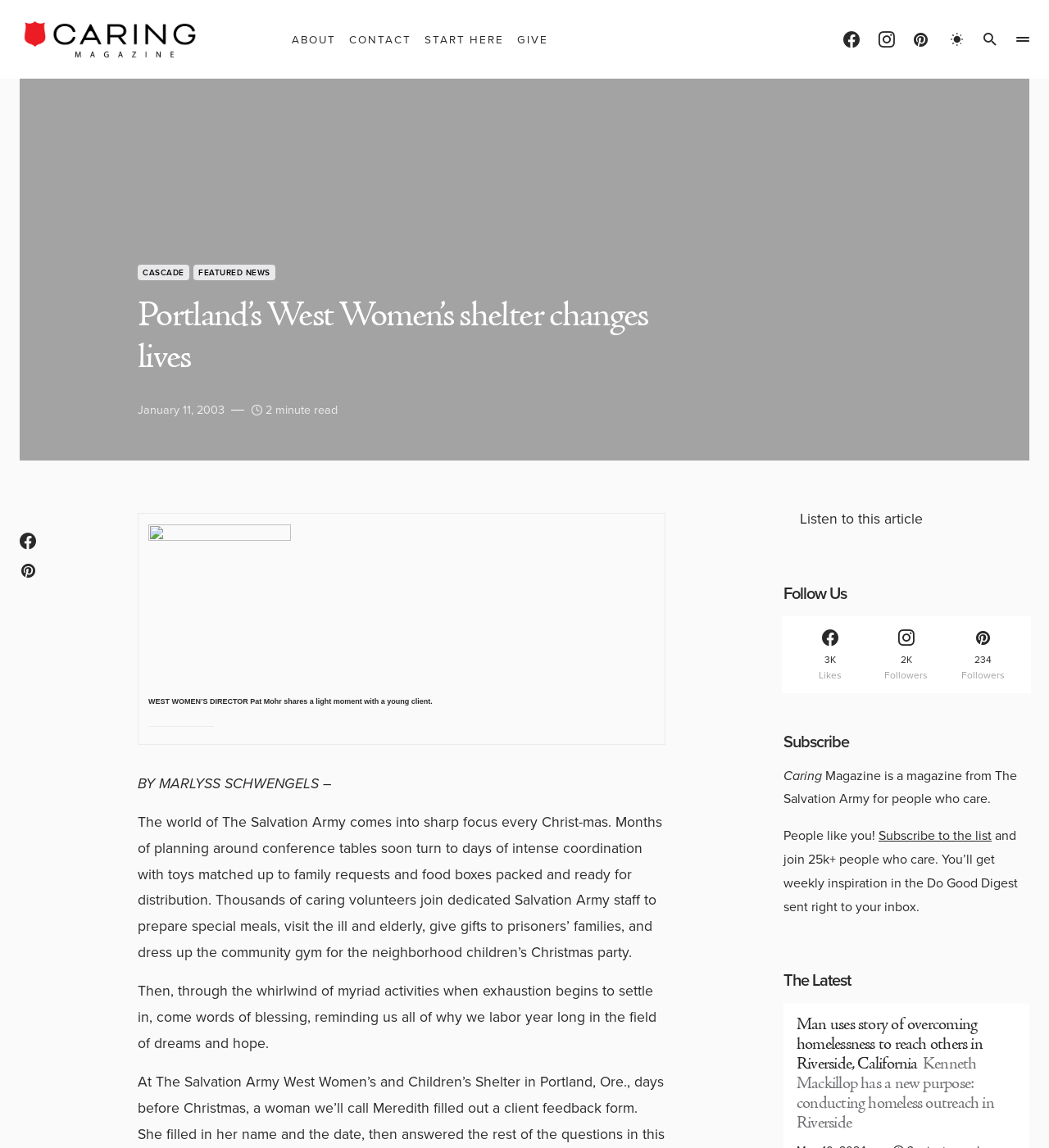Please identify the bounding box coordinates of the element's region that should be clicked to execute the following instruction: "Click on the 'ABOUT' link". The bounding box coordinates must be four float numbers between 0 and 1, i.e., [left, top, right, bottom].

[0.278, 0.0, 0.32, 0.069]